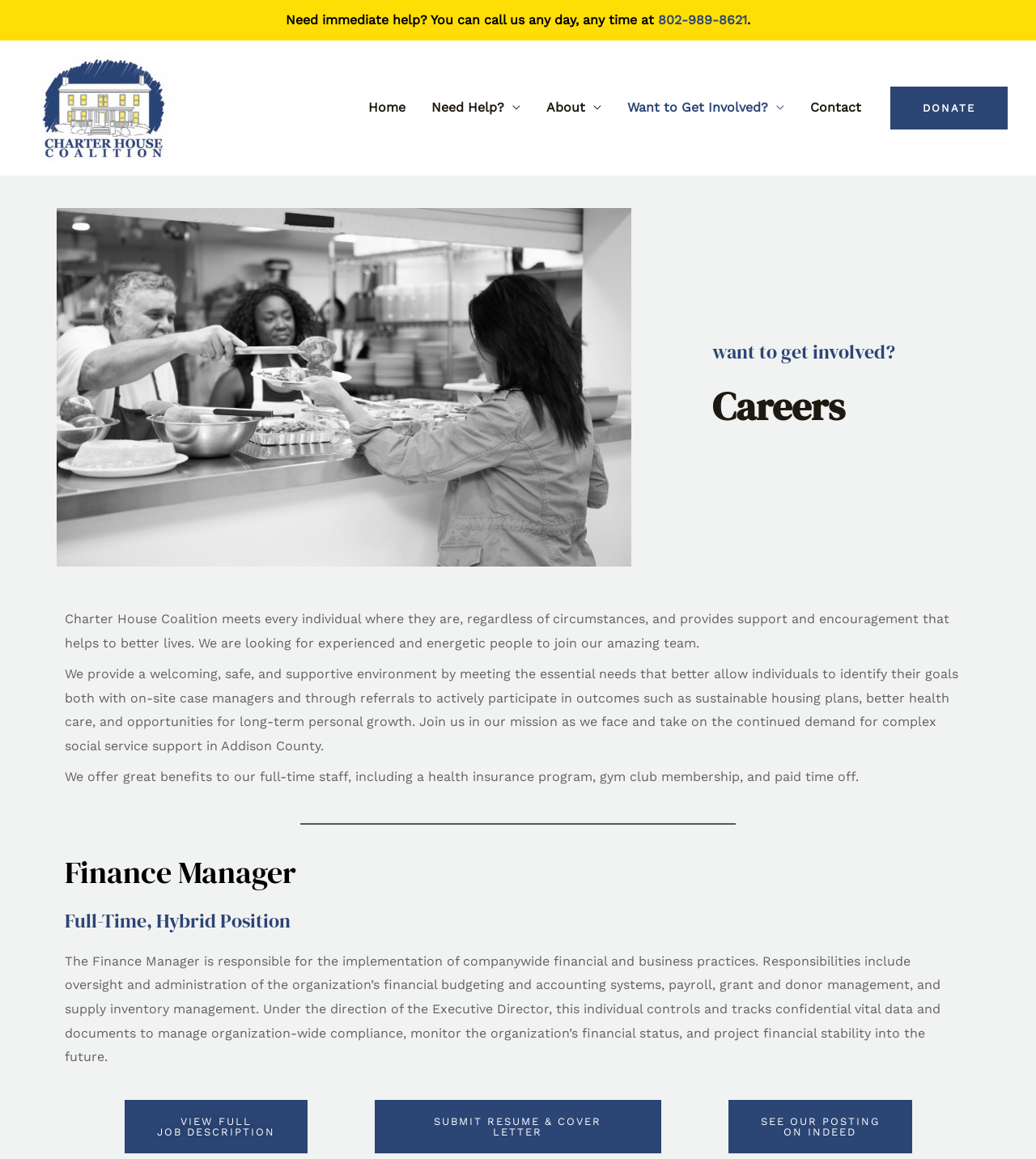Please find and report the bounding box coordinates of the element to click in order to perform the following action: "Submit resume and cover letter for Finance Manager". The coordinates should be expressed as four float numbers between 0 and 1, in the format [left, top, right, bottom].

[0.362, 0.949, 0.638, 0.995]